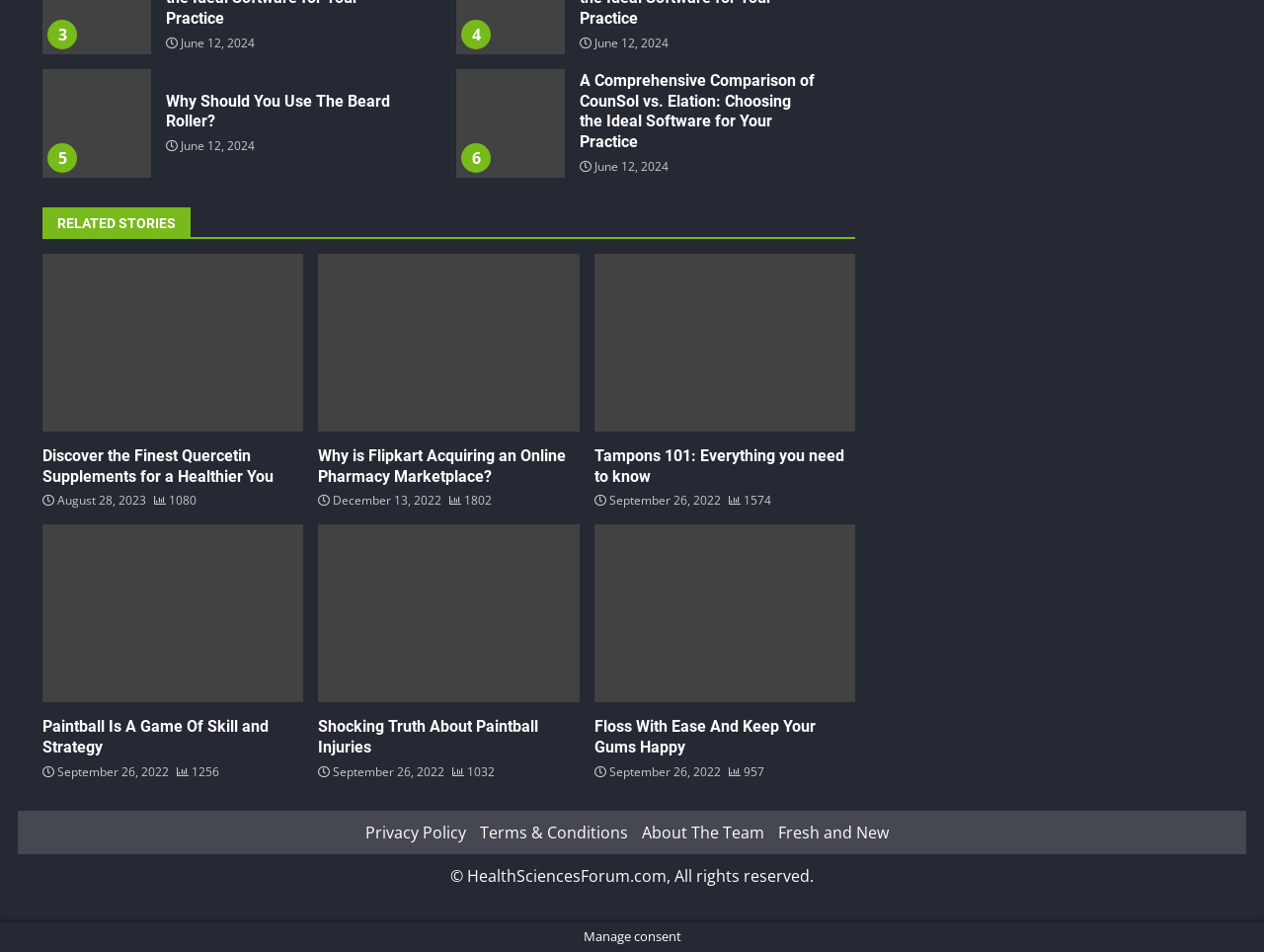Given the element description: "parent_node: All About Tillandsia Xerographica", predict the bounding box coordinates of this UI element. The coordinates must be four float numbers between 0 and 1, given as [left, top, right, bottom].

None